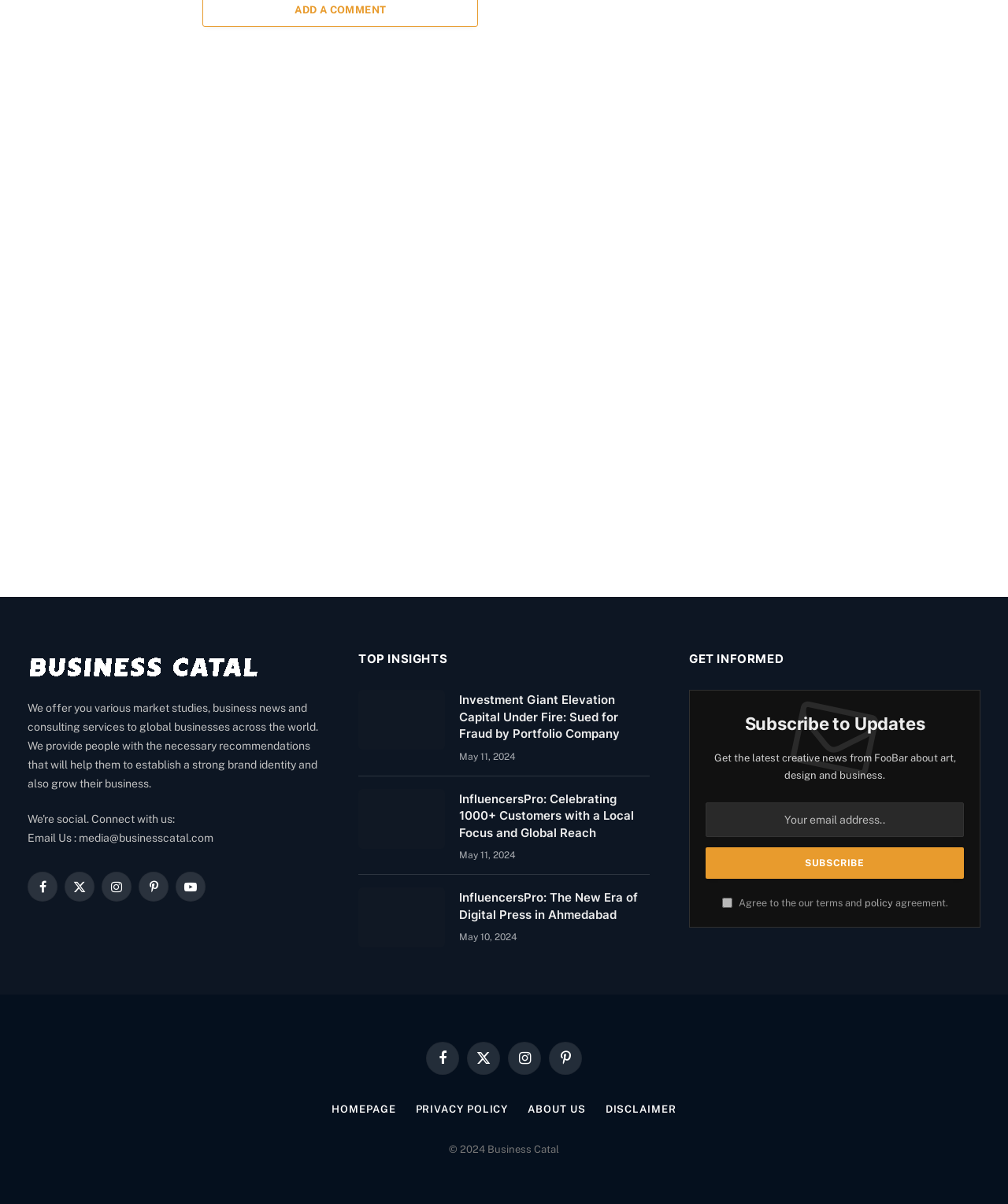Identify the bounding box coordinates for the UI element described as: "Pinterest". The coordinates should be provided as four floats between 0 and 1: [left, top, right, bottom].

[0.545, 0.865, 0.577, 0.893]